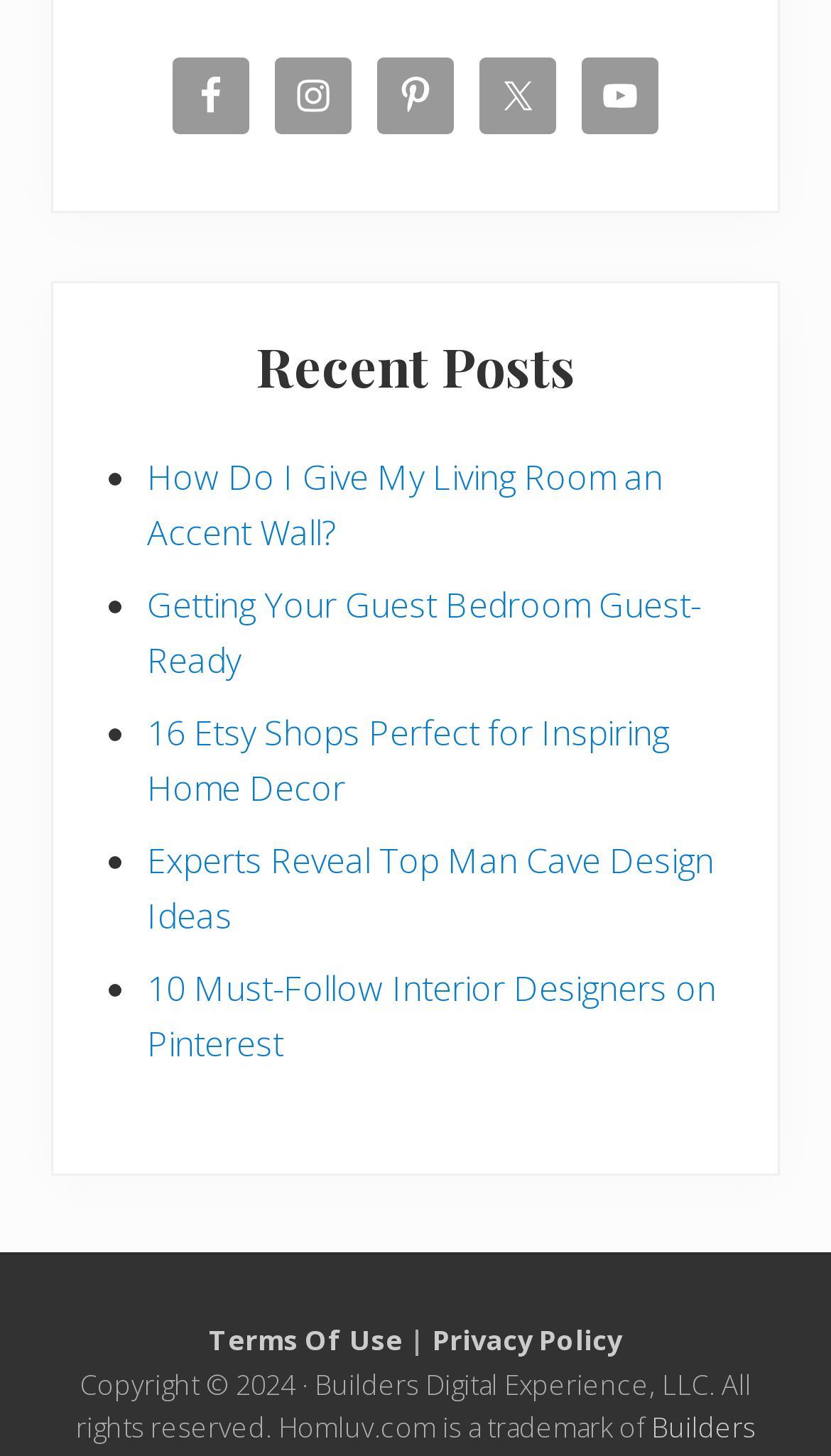What is the topic of the first recent post?
Based on the visual details in the image, please answer the question thoroughly.

The webpage has a section titled 'Recent Posts' which lists several links to articles. The first link is titled 'How Do I Give My Living Room an Accent Wall?', indicating that the topic of the first recent post is about accent walls.